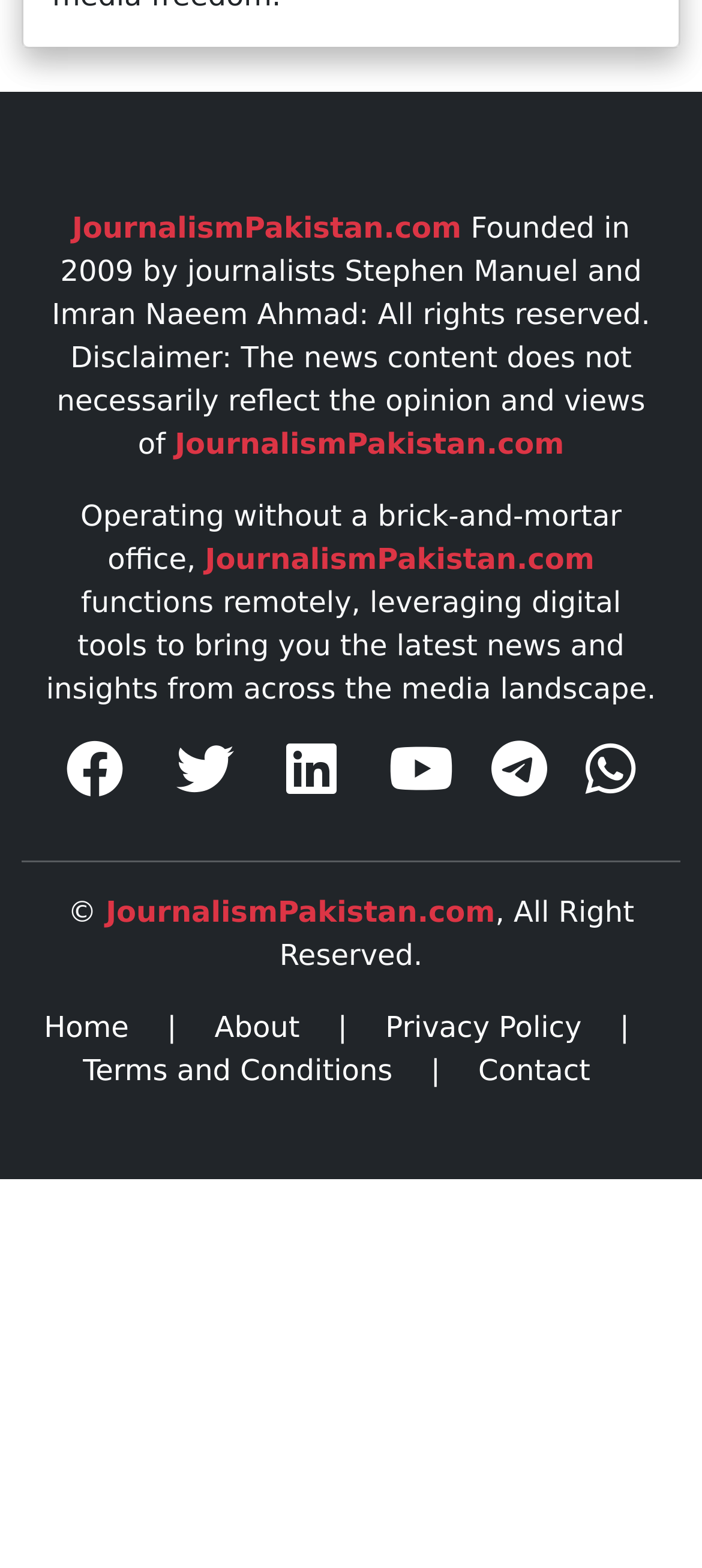Please indicate the bounding box coordinates for the clickable area to complete the following task: "view privacy policy". The coordinates should be specified as four float numbers between 0 and 1, i.e., [left, top, right, bottom].

[0.549, 0.644, 0.87, 0.666]